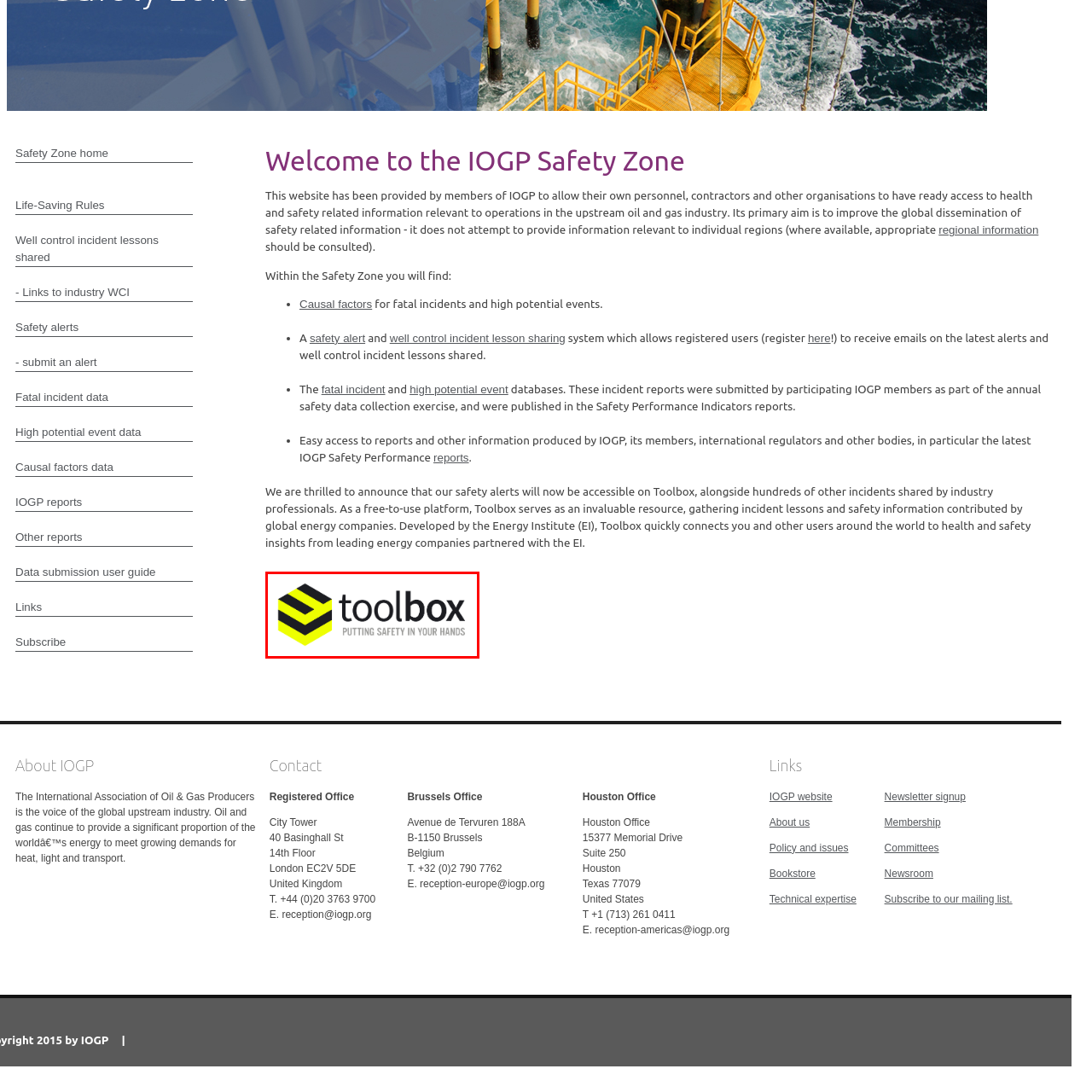What is the purpose of the IOGP Safety Zone?
Observe the image highlighted by the red bounding box and answer the question comprehensively.

The IOGP Safety Zone is designed to enhance the availability of safety alerts and insights shared by industry professionals globally, fostering a culture of safety and knowledge sharing in operations related to upstream oil and gas activities.